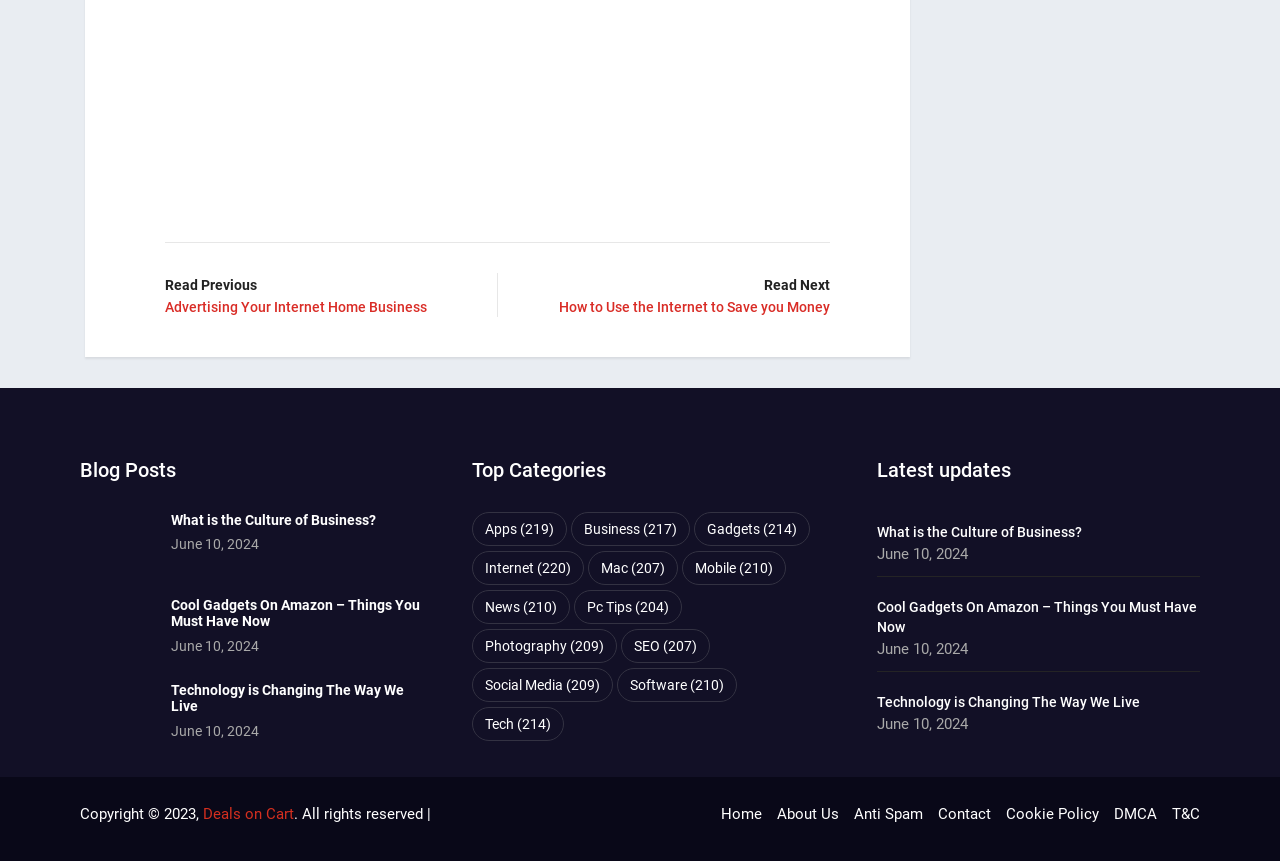Please give a succinct answer to the question in one word or phrase:
What is the copyright year mentioned at the bottom of the page?

2023